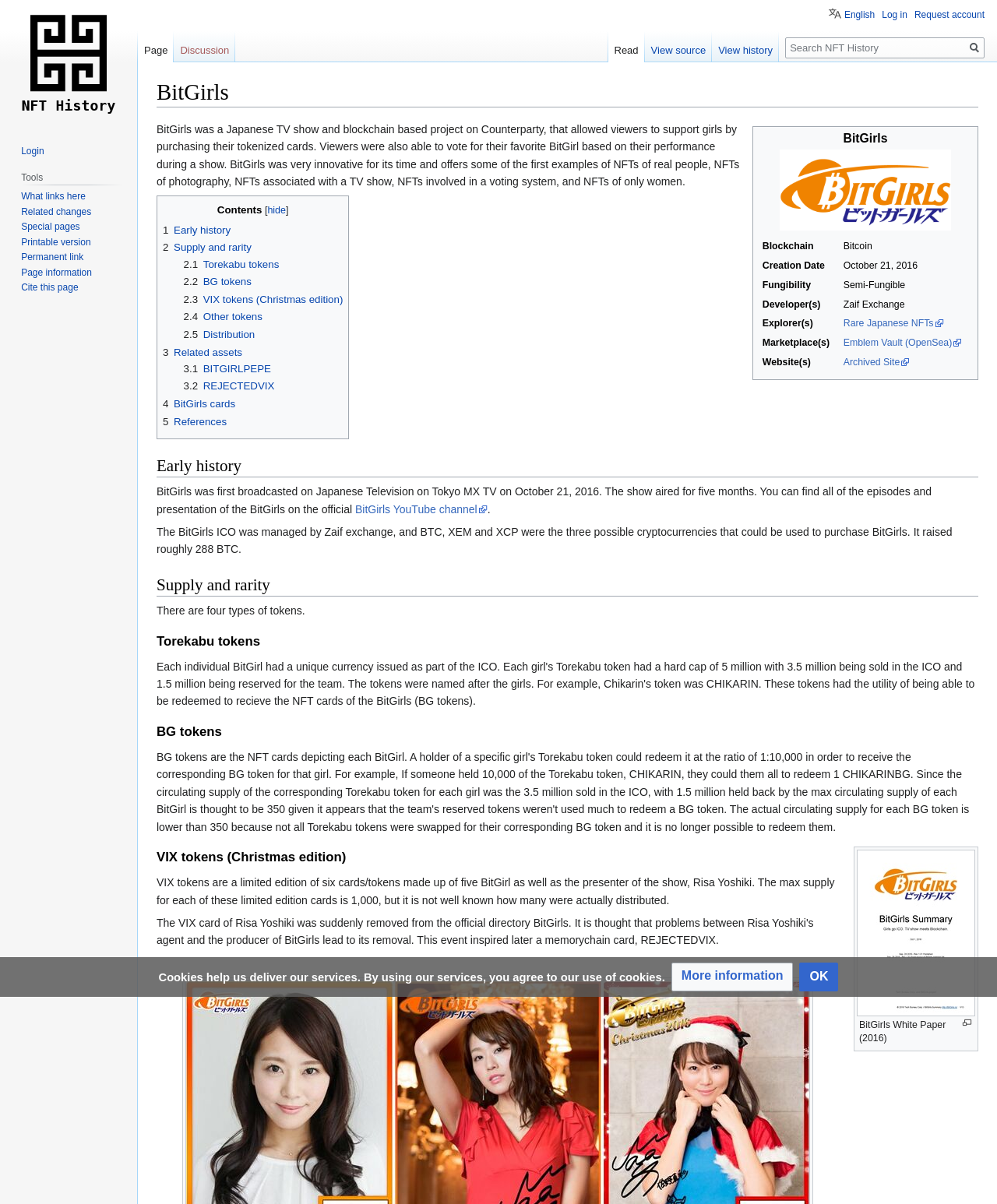What is the name of the exchange that managed the BitGirls ICO?
Please answer the question as detailed as possible.

The webpage states that the BitGirls ICO was managed by Zaif exchange. This information is mentioned in the 'Early history' section, which discusses the ICO and its details.